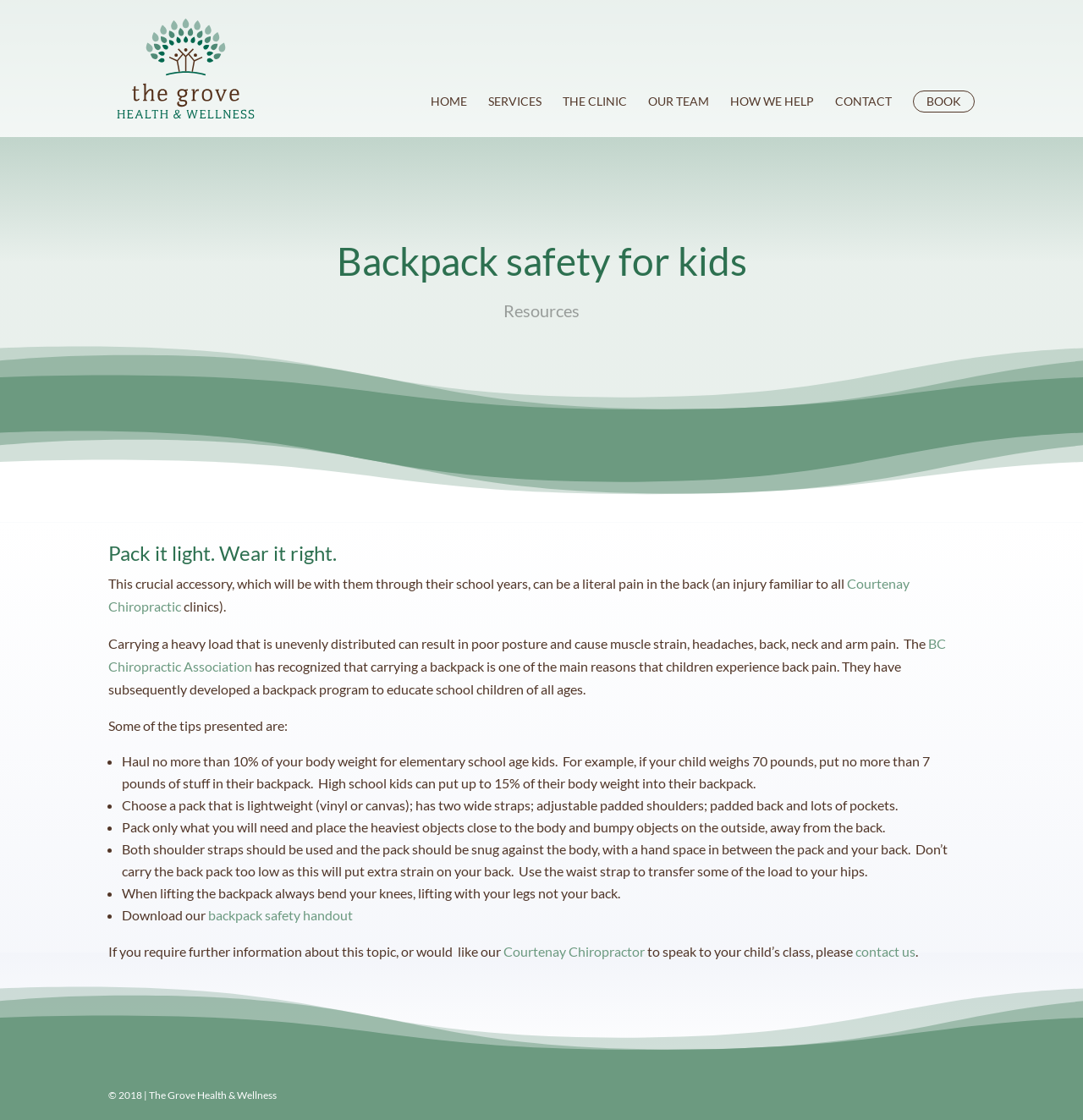Identify the primary heading of the webpage and provide its text.

Backpack safety for kids